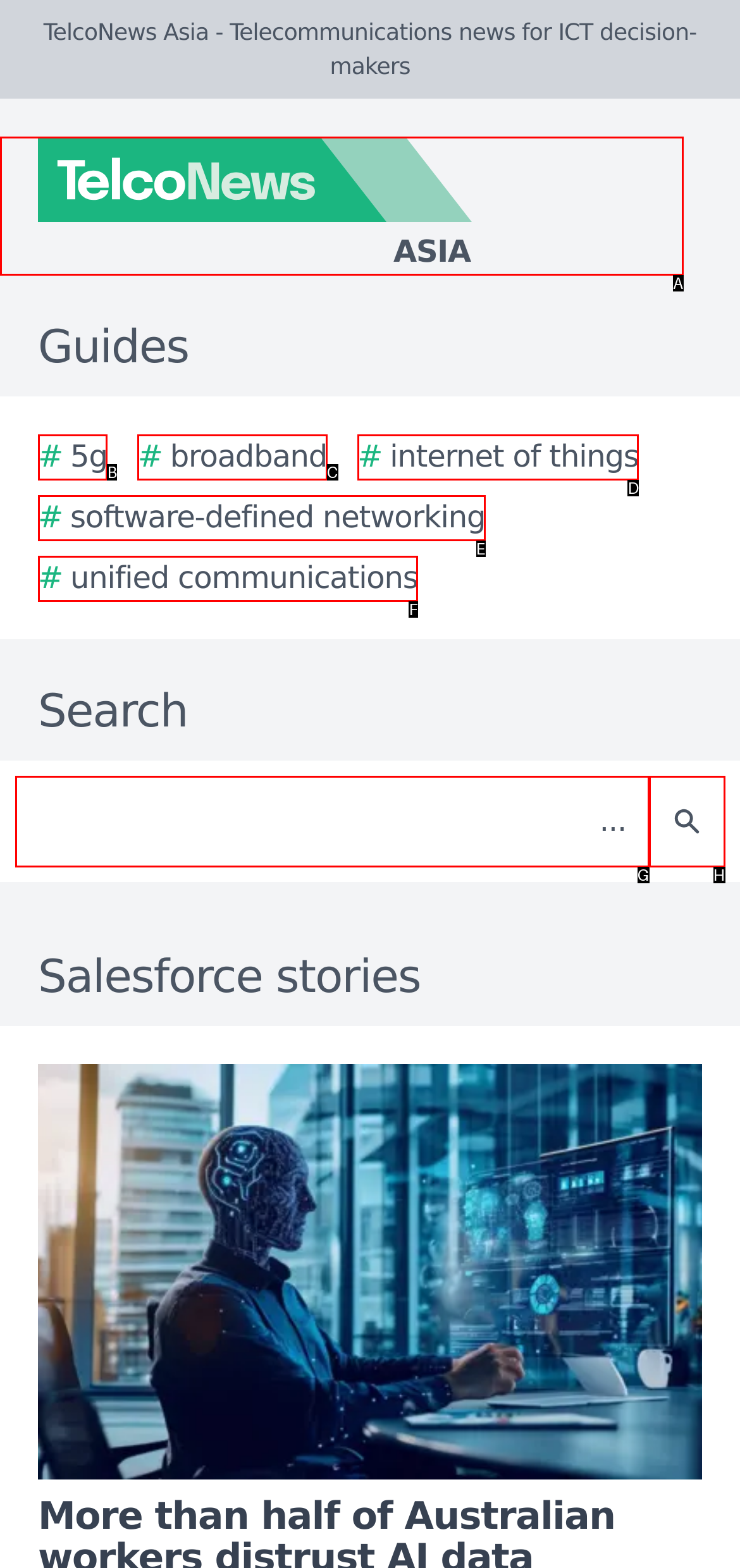Given the description: # internet of things, choose the HTML element that matches it. Indicate your answer with the letter of the option.

D